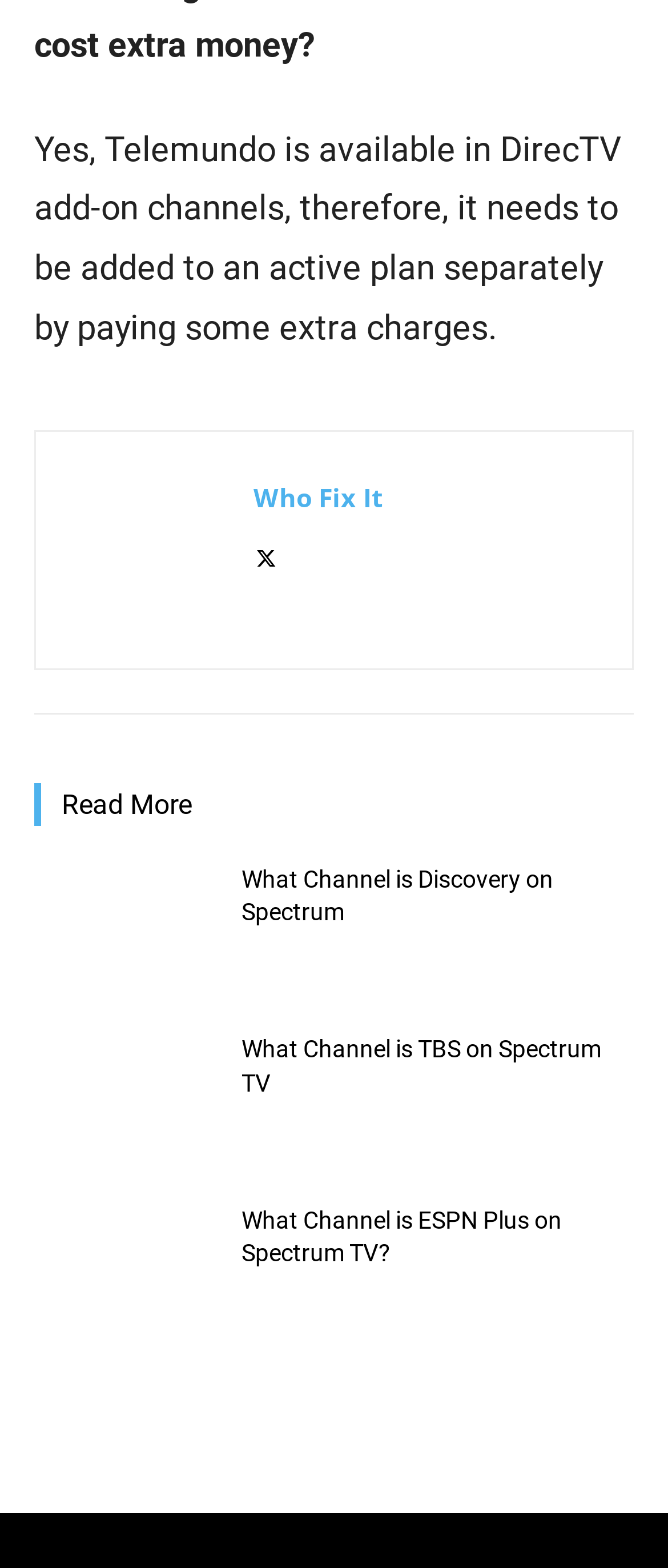Can you find the bounding box coordinates for the element that needs to be clicked to execute this instruction: "Check 'What Channel is TBS on Spectrum TV'"? The coordinates should be given as four float numbers between 0 and 1, i.e., [left, top, right, bottom].

[0.362, 0.66, 0.9, 0.699]